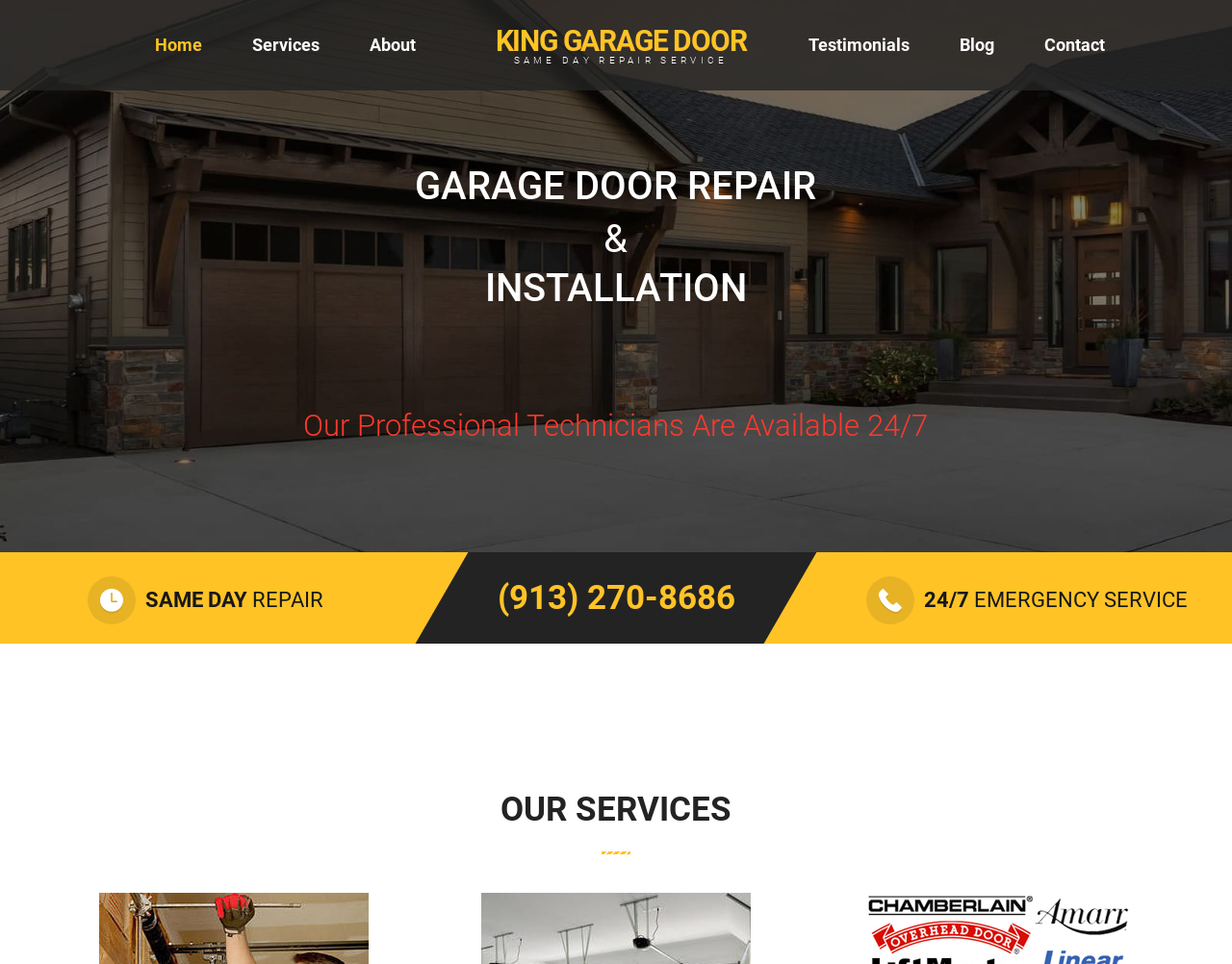Locate the bounding box coordinates of the element that needs to be clicked to carry out the instruction: "Click the 'KING GARAGE DOOR SAME DAY REPAIR SERVICE' link". The coordinates should be given as four float numbers ranging from 0 to 1, i.e., [left, top, right, bottom].

[0.39, 0.0, 0.618, 0.094]